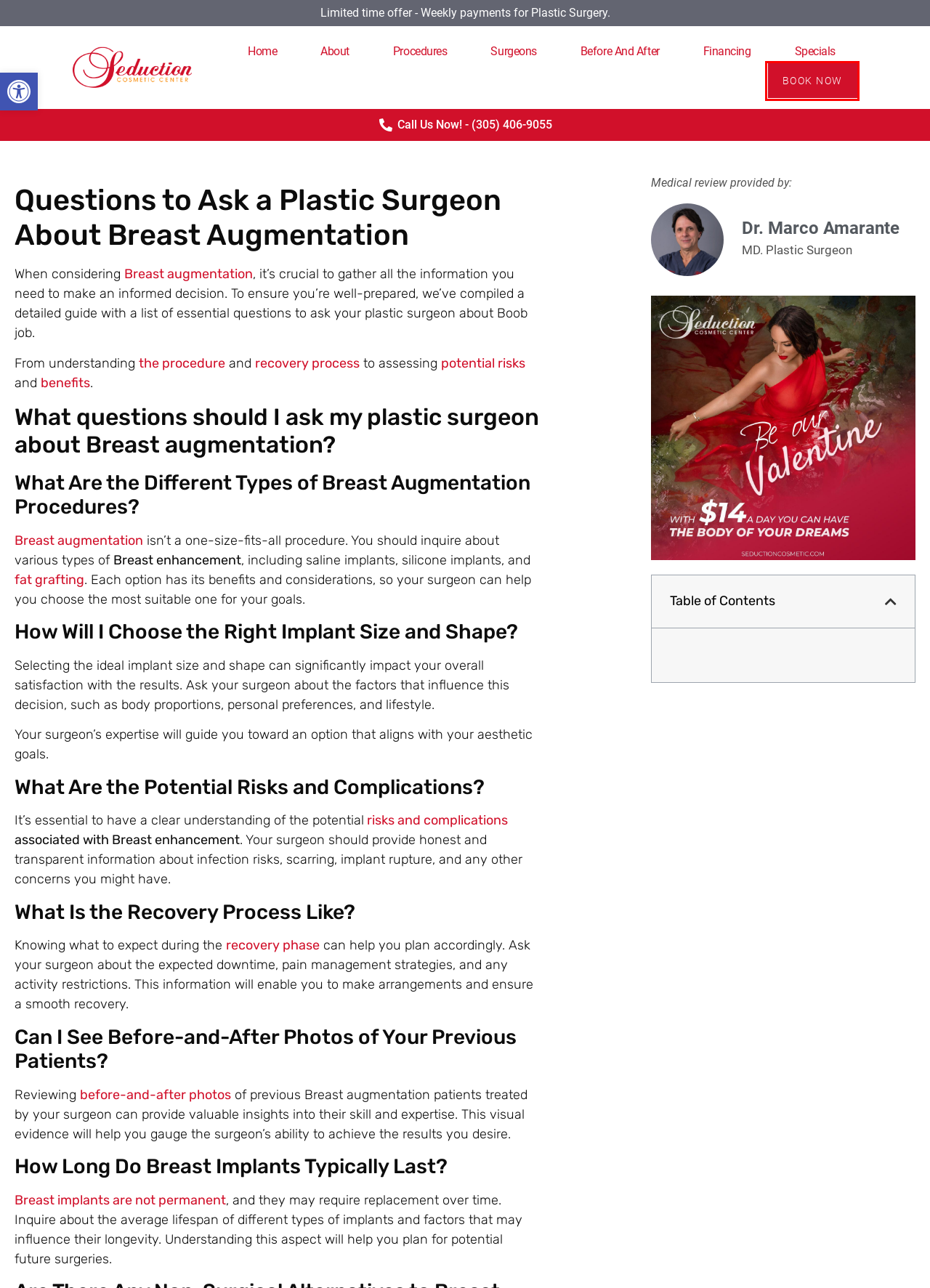Review the screenshot of a webpage which includes a red bounding box around an element. Select the description that best fits the new webpage once the element in the bounding box is clicked. Here are the candidates:
A. ▷ Breast Augmentation Before and After Photos
B. ▷ The Benefits of Breast Implants: Enhancing Your Confidence and More!
C. ▷ Best Plastic Surgery Financing Miami ✔️ (Pre-Approved today)
D. ▷ What Are the Risks of Breast Augmentation?
E. ▷ Breast Augmentation Miami ✔️ Breast Implants From ($2800)
F. ▷ Dr. Marco Amarante ✔️ Plastic Surgeon
G. ▷ What Is the Process of a Breast Augmentation Surgery?
H. Contact | Seduction Cosmetic Center

H